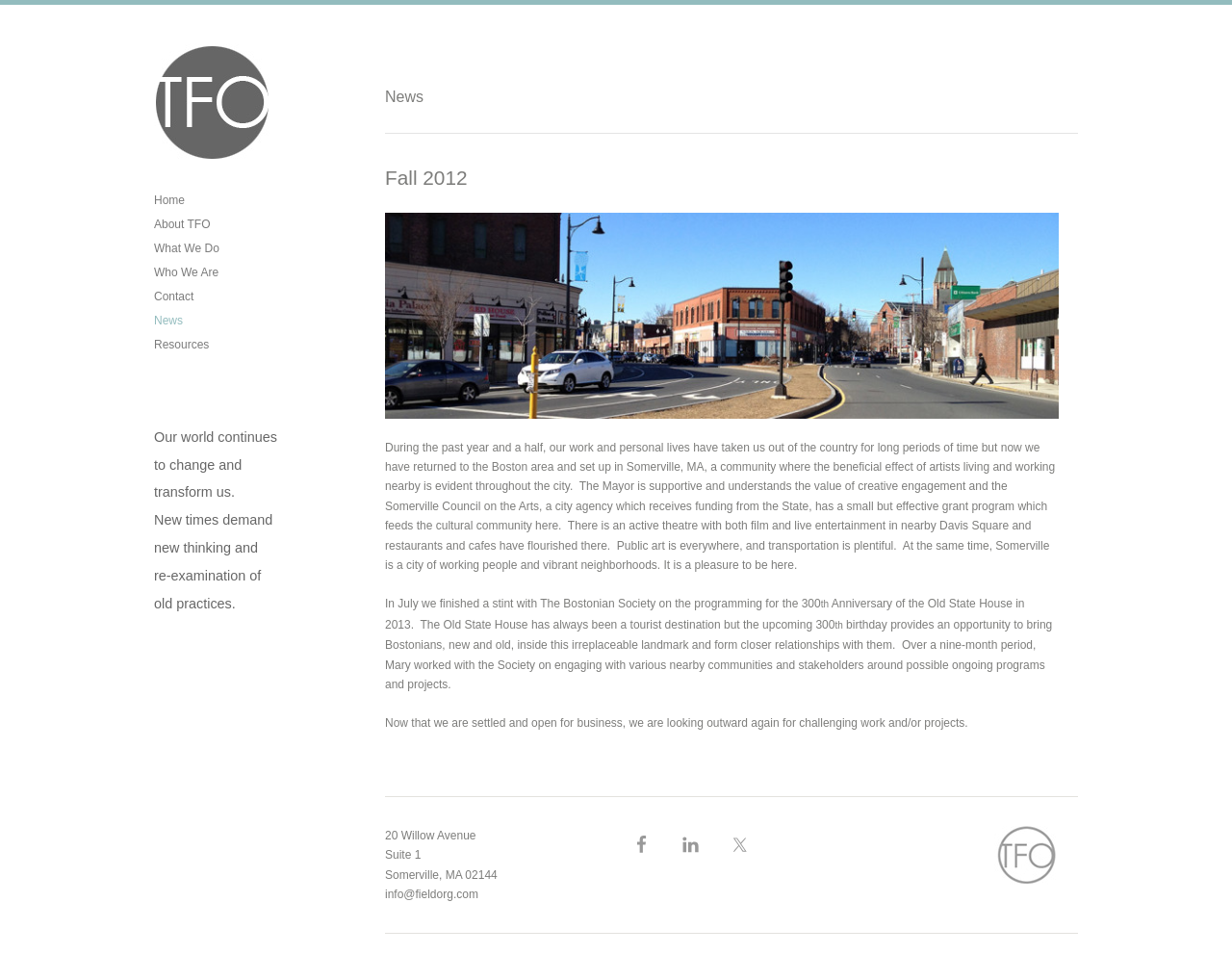What social media platforms does the organization have?
Kindly offer a detailed explanation using the data available in the image.

The social media platforms of the organization can be found in the link elements at the bottom of the webpage, which have images and text corresponding to Facebook, LinkedIn, and Twitter.